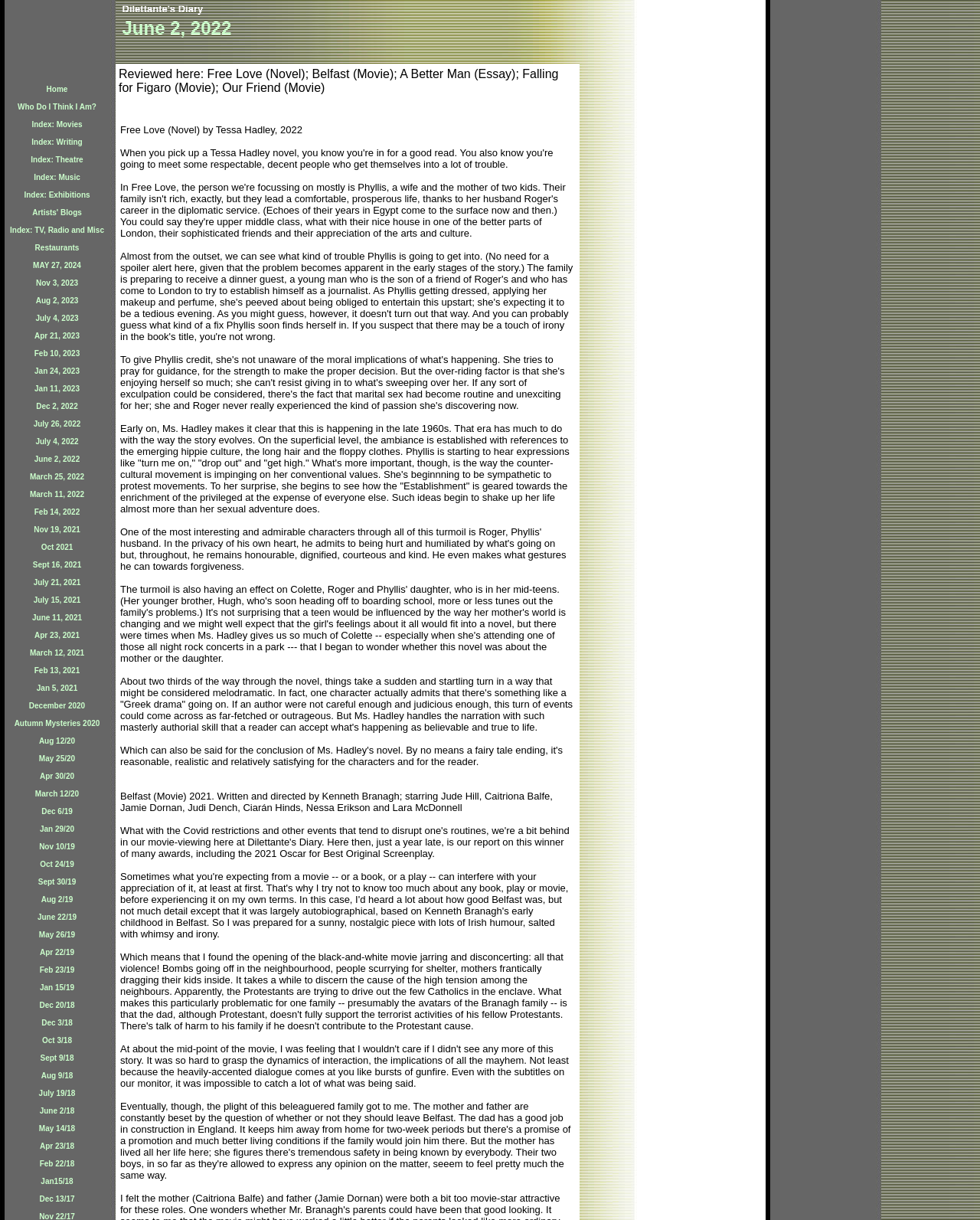Locate the bounding box coordinates of the segment that needs to be clicked to meet this instruction: "Go to Index: Movies".

[0.032, 0.095, 0.084, 0.106]